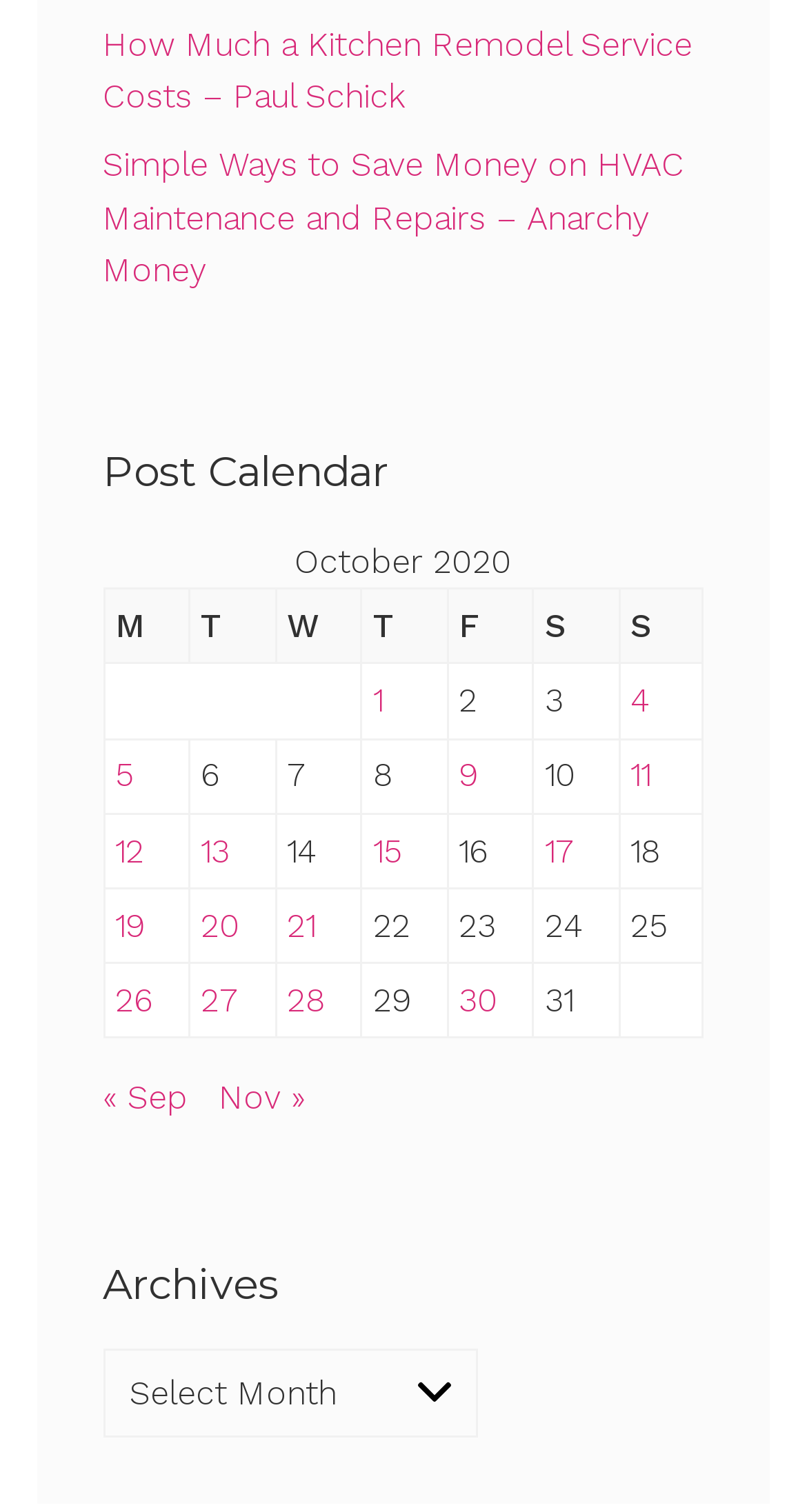Please identify the bounding box coordinates of the region to click in order to complete the given instruction: "Read about 7 Reasons For Hair Loss In Cats". The coordinates should be four float numbers between 0 and 1, i.e., [left, top, right, bottom].

None